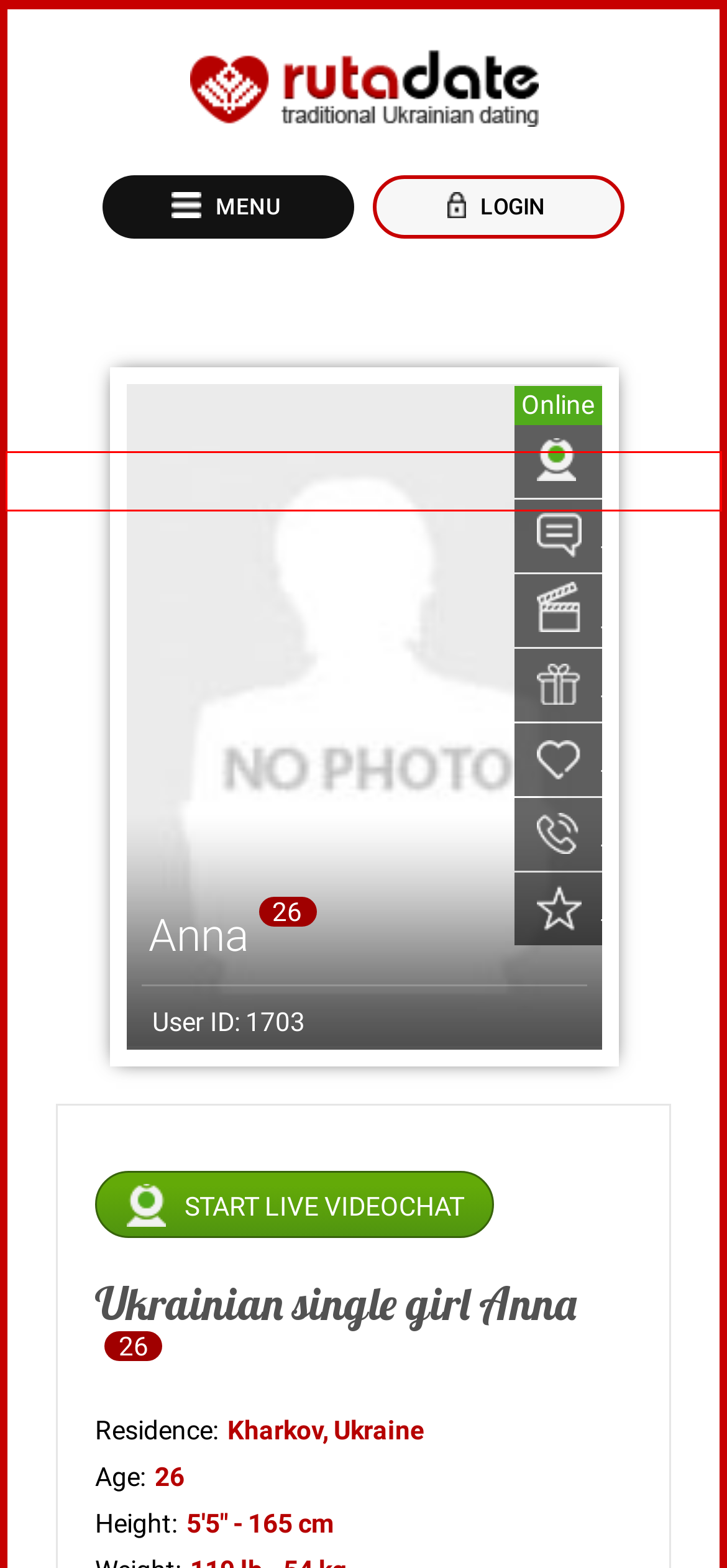With the provided screenshot showing a webpage and a red bounding box, determine which webpage description best fits the new page that appears after clicking the element inside the red box. Here are the options:
A. Ekaterina, Age 27, Zaporozhye | Traditional Ukrainian dating
B. Natalia, Age 25, Kharkiv | Traditional Ukrainian dating
C. Ukrainian Brides Online!
D. Privacy policy
E. Login
F. Ukrainian brides gallery | Traditional Ukrainian dating
G. Support
H. Blog

H